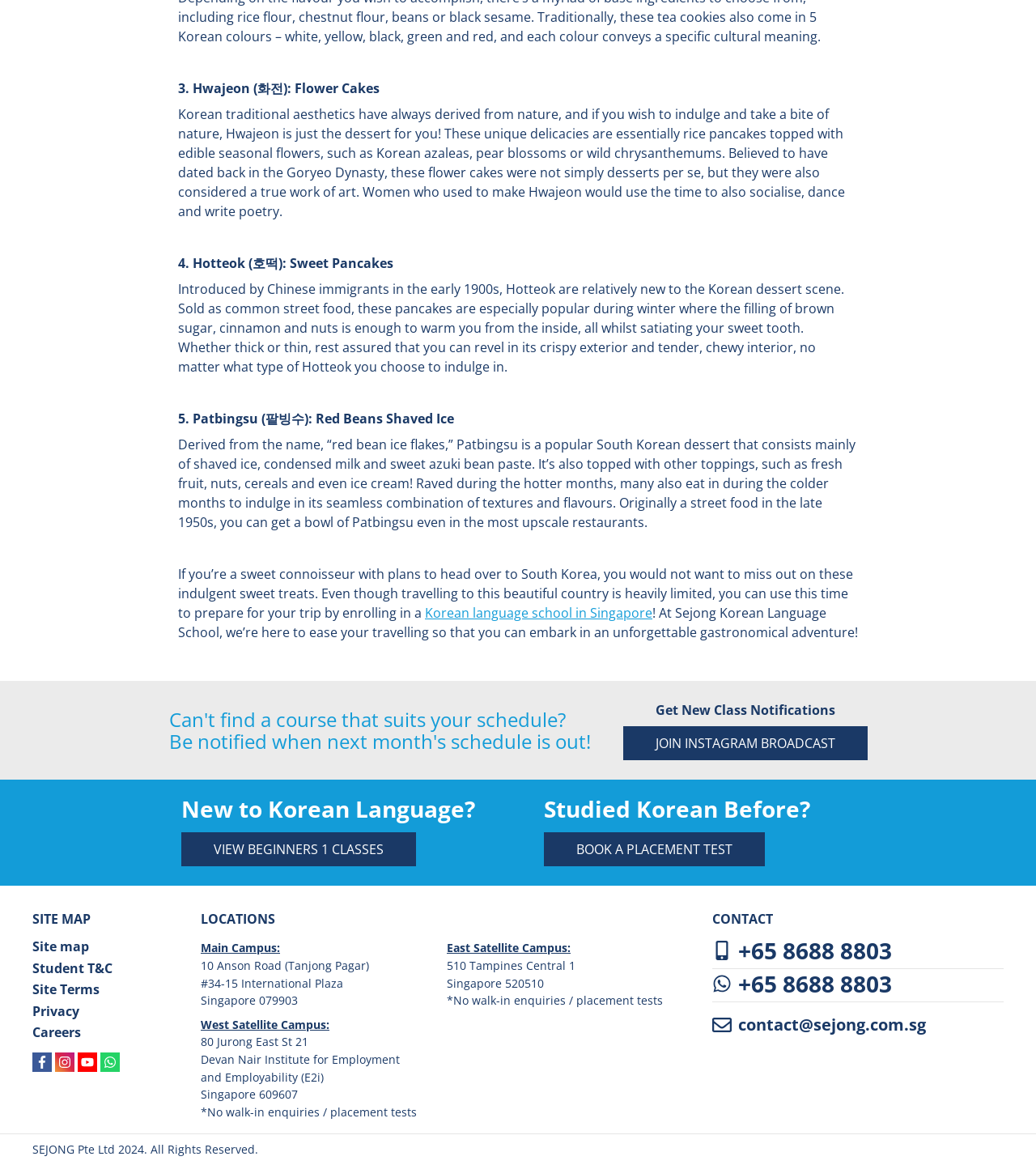Bounding box coordinates must be specified in the format (top-left x, top-left y, bottom-right x, bottom-right y). All values should be floating point numbers between 0 and 1. What are the bounding box coordinates of the UI element described as: +65 8688 8803

[0.688, 0.806, 0.969, 0.826]